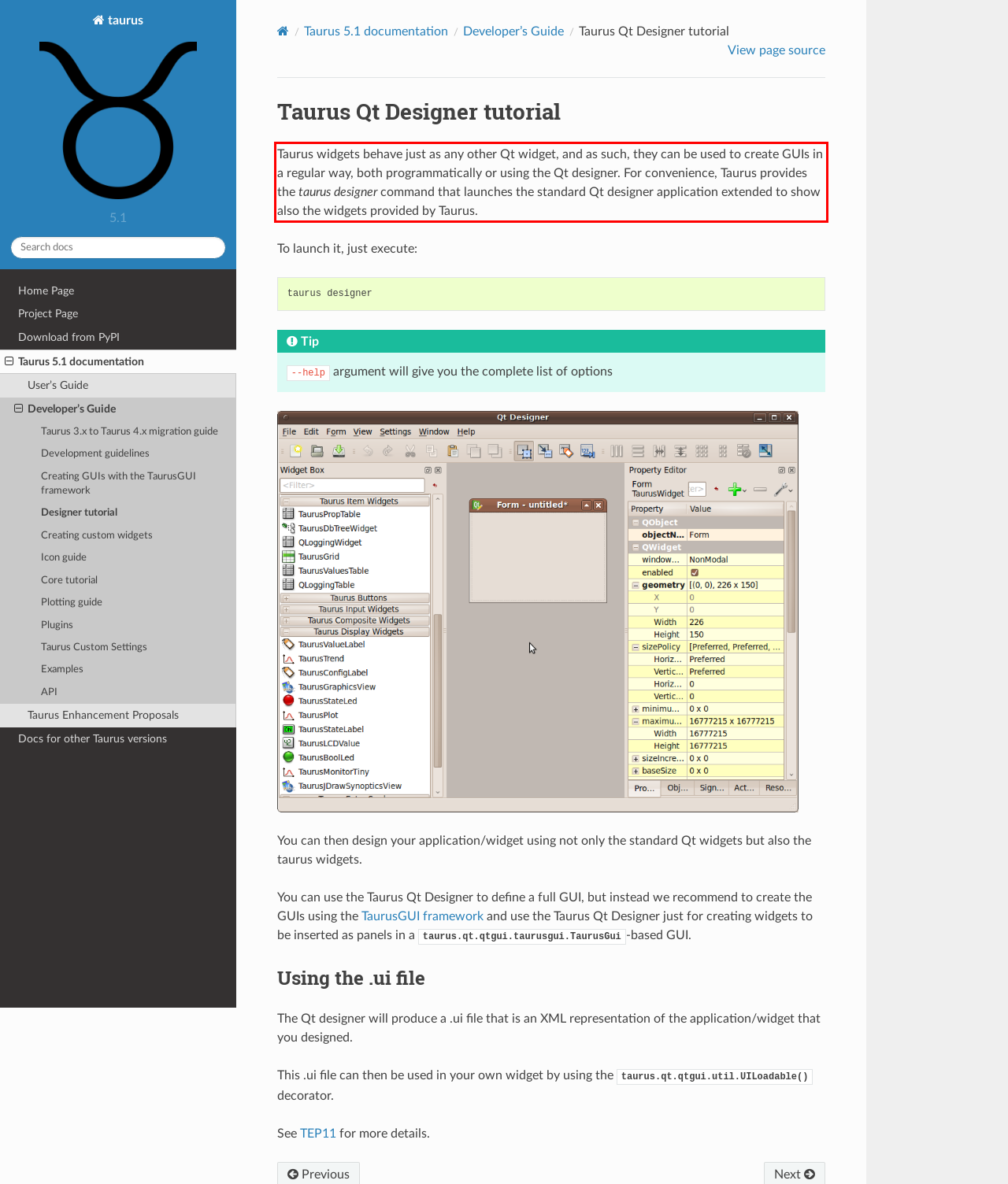Review the screenshot of the webpage and recognize the text inside the red rectangle bounding box. Provide the extracted text content.

Taurus widgets behave just as any other Qt widget, and as such, they can be used to create GUIs in a regular way, both programmatically or using the Qt designer. For convenience, Taurus provides the taurus designer command that launches the standard Qt designer application extended to show also the widgets provided by Taurus.